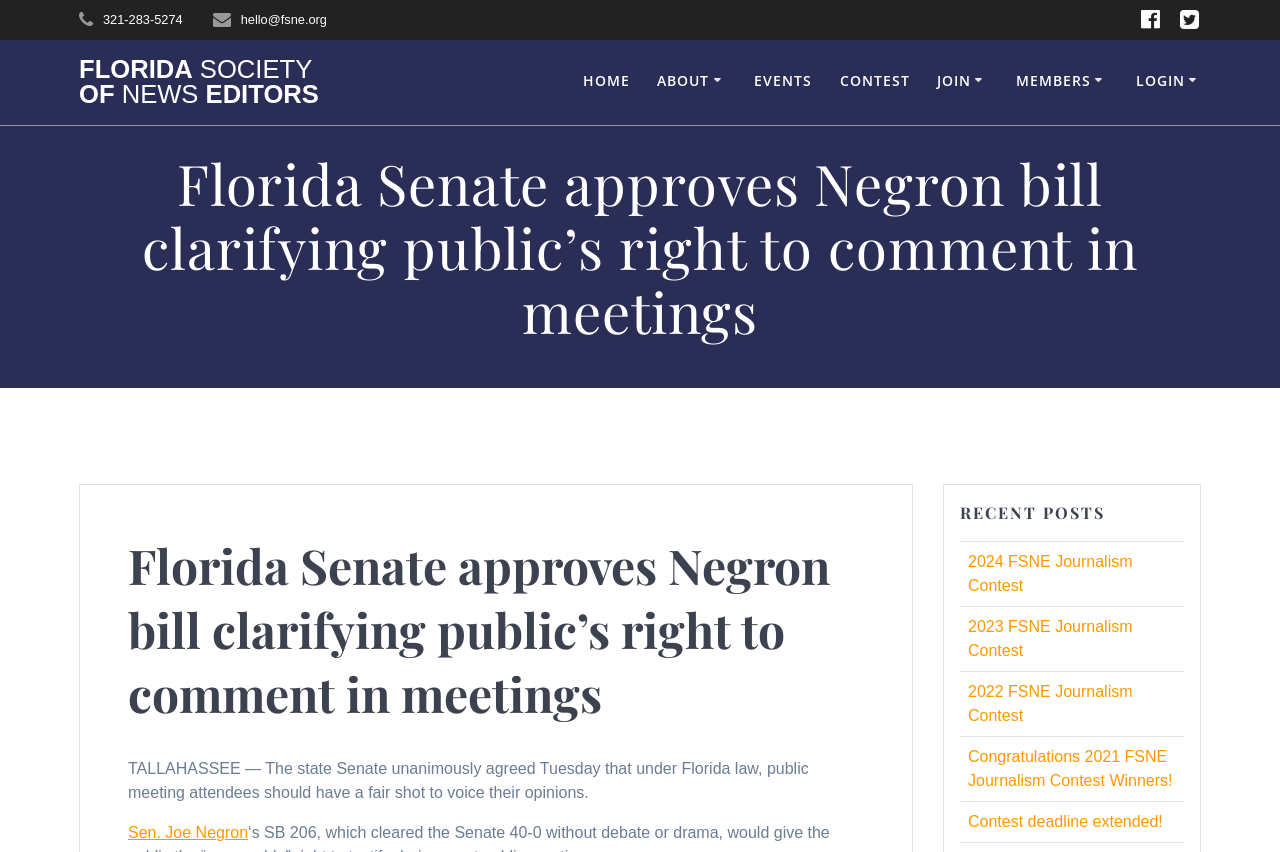Please answer the following question using a single word or phrase: 
What is the phone number on the webpage?

321-283-5274